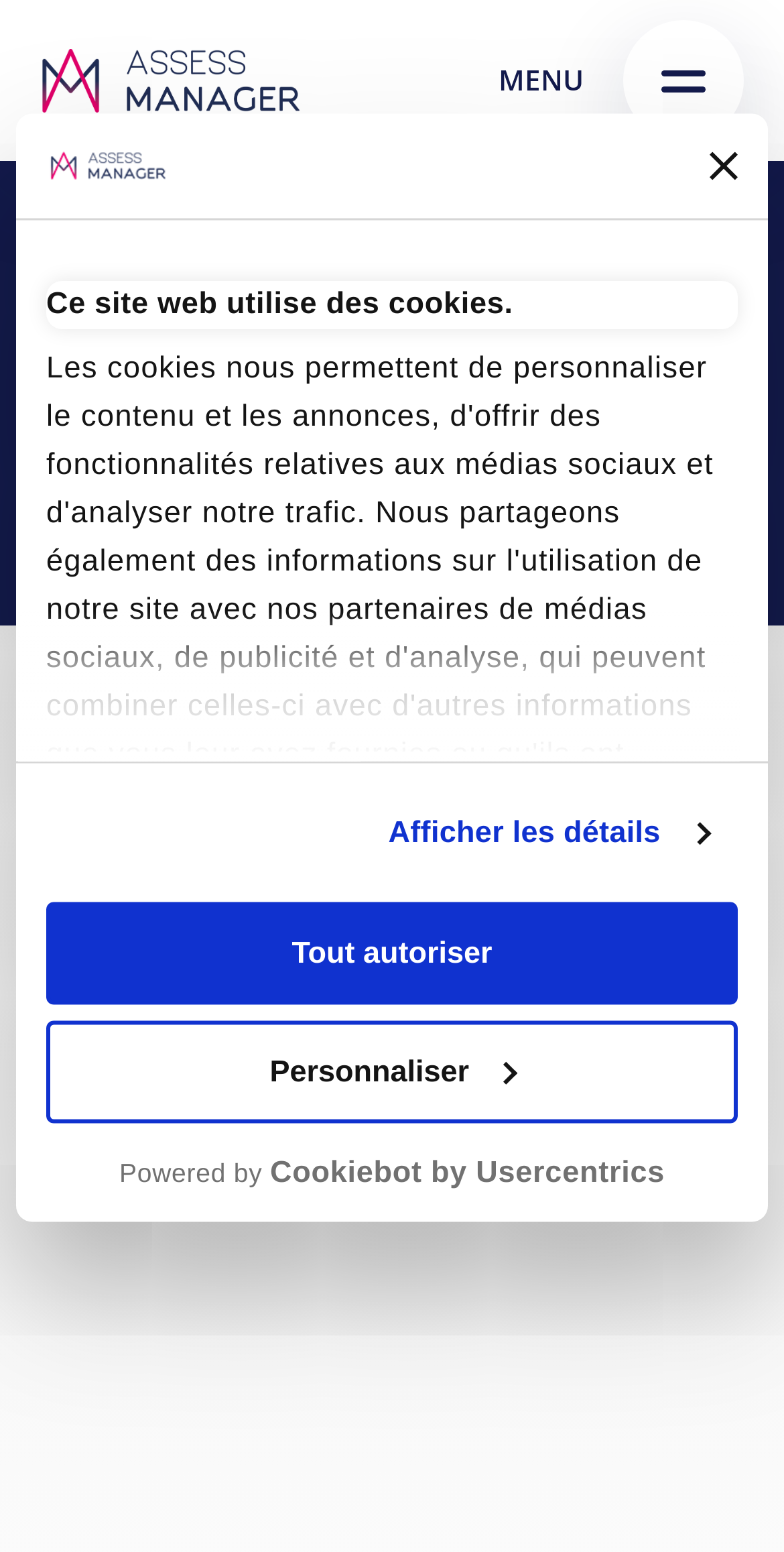What is the image located below the 'MENU' button? Based on the image, give a response in one word or a short phrase.

Consensus image